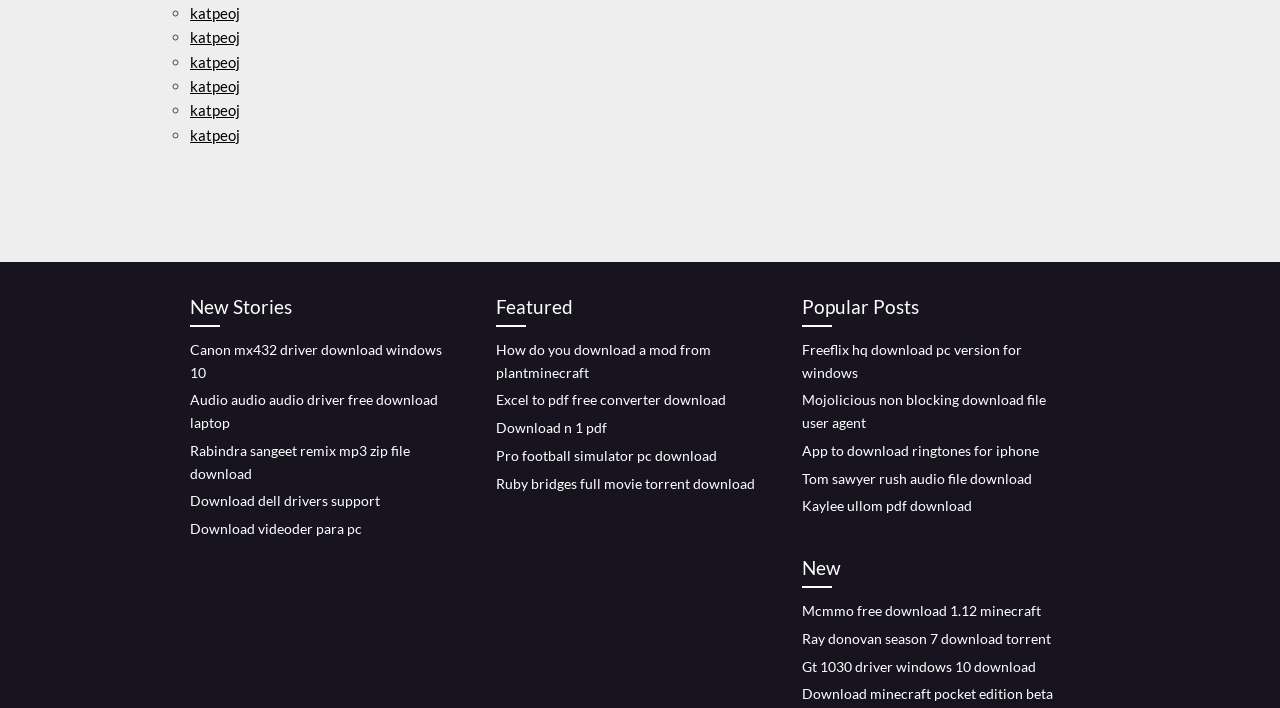Identify the bounding box coordinates of the clickable section necessary to follow the following instruction: "View 'New Stories'". The coordinates should be presented as four float numbers from 0 to 1, i.e., [left, top, right, bottom].

[0.148, 0.412, 0.359, 0.462]